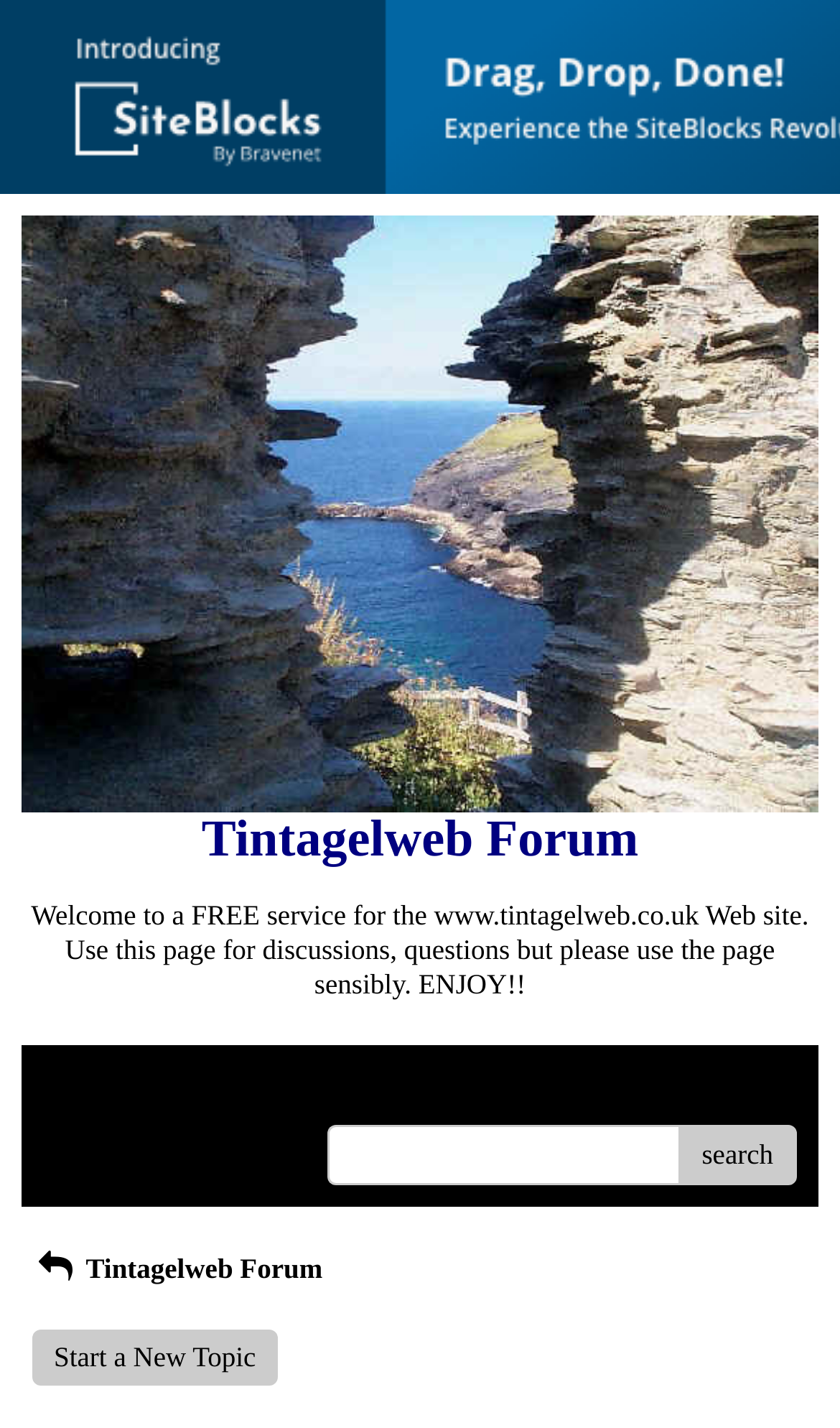What is the purpose of this webpage?
Refer to the image and provide a thorough answer to the question.

Based on the static text 'Welcome to a FREE service for the www.tintagelweb.co.uk Web site. Use this page for discussions, questions but please use the page sensibly. ENJOY!!', it can be inferred that the purpose of this webpage is to facilitate discussions and answer questions related to the www.tintagelweb.co.uk website.